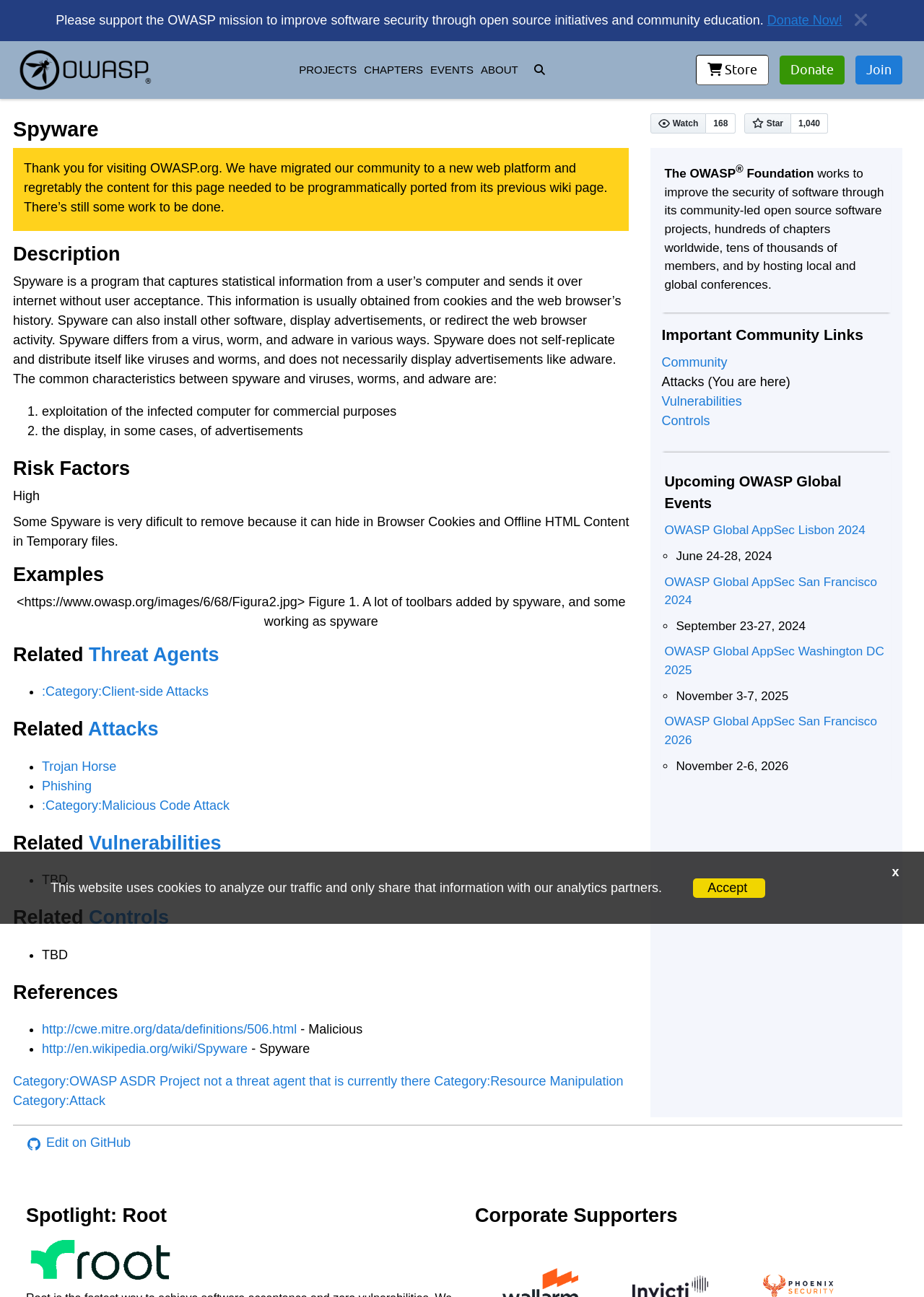Please determine the bounding box coordinates of the clickable area required to carry out the following instruction: "View projects". The coordinates must be four float numbers between 0 and 1, represented as [left, top, right, bottom].

[0.324, 0.049, 0.386, 0.058]